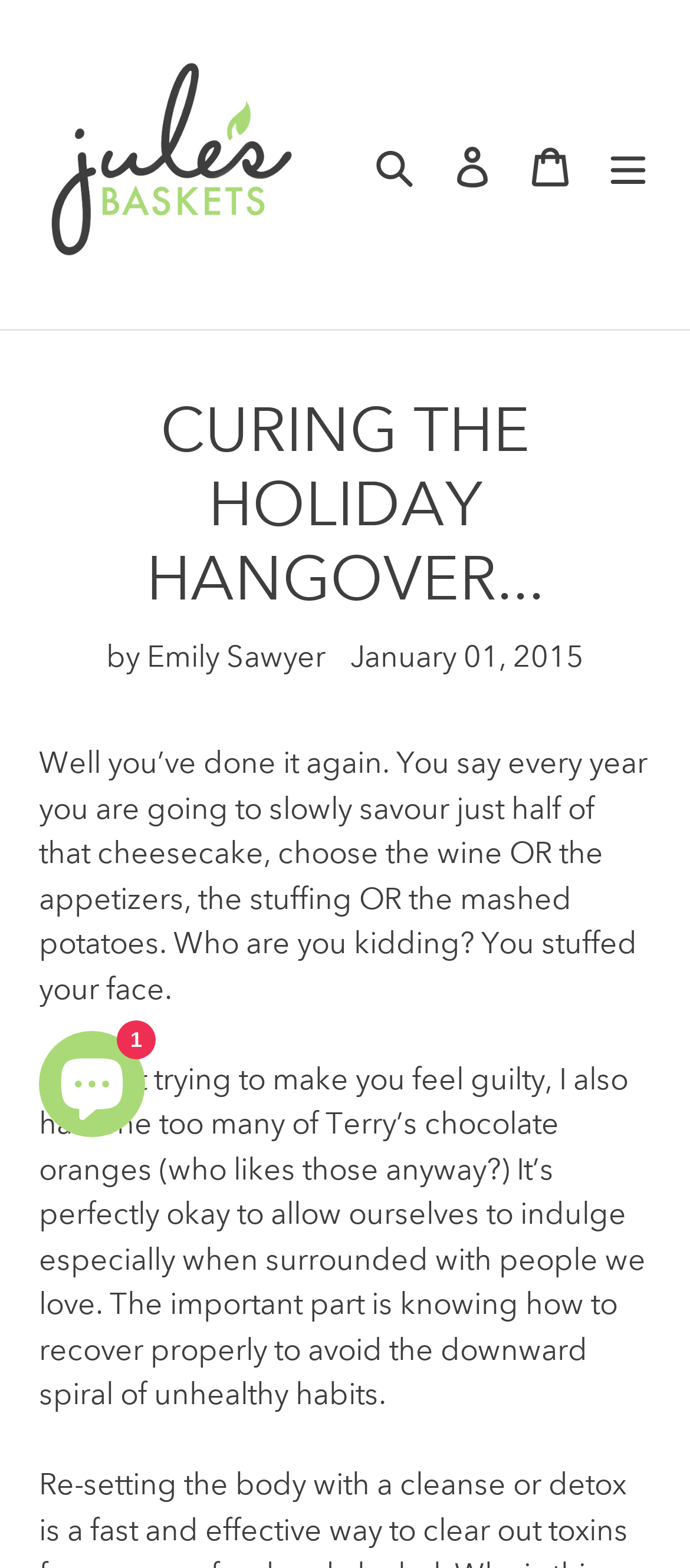Answer the question briefly using a single word or phrase: 
What is the purpose of the article?

To provide tips on recovering from overindulgence